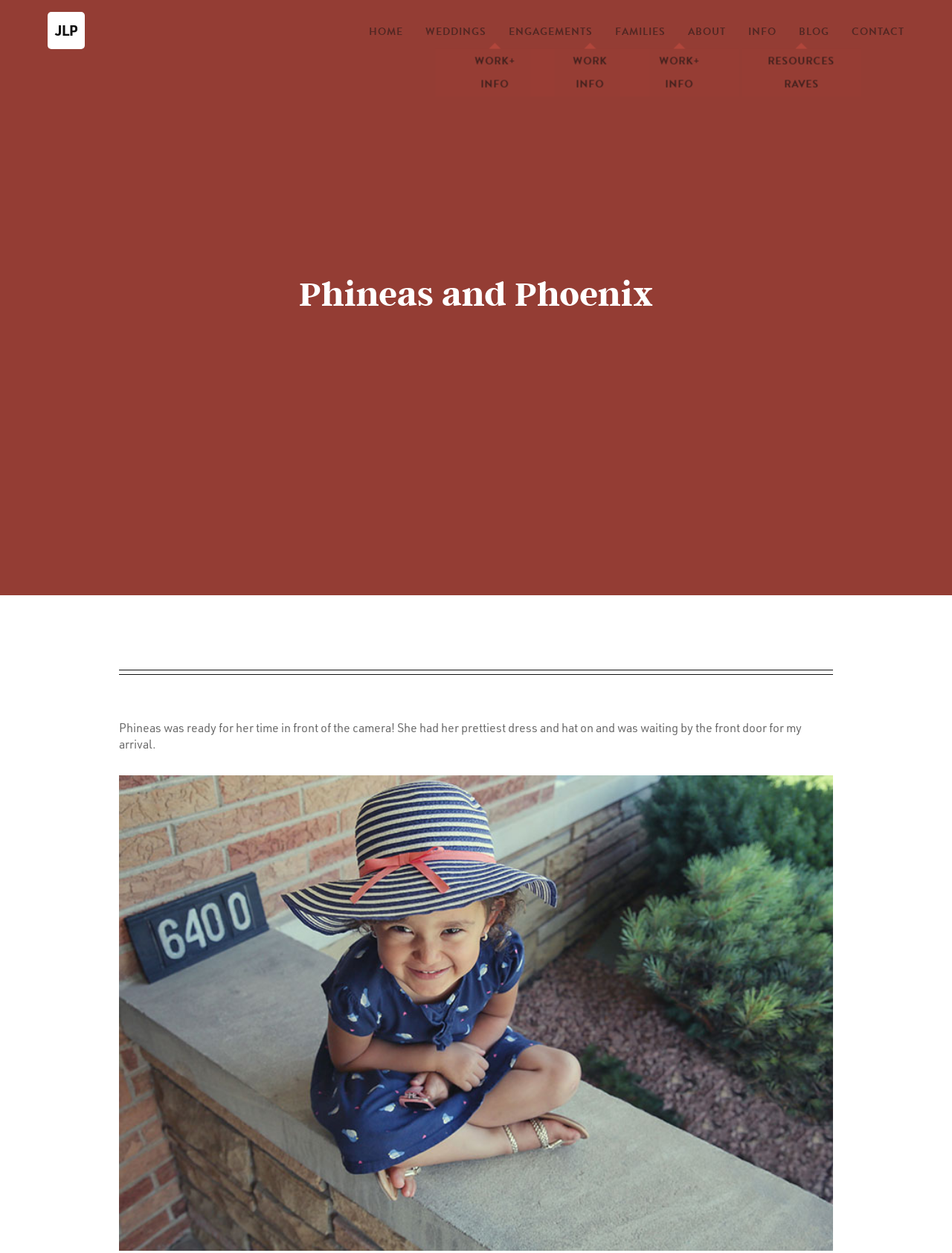Use a single word or phrase to answer the question:
What type of photography is featured on this website?

Wedding photography